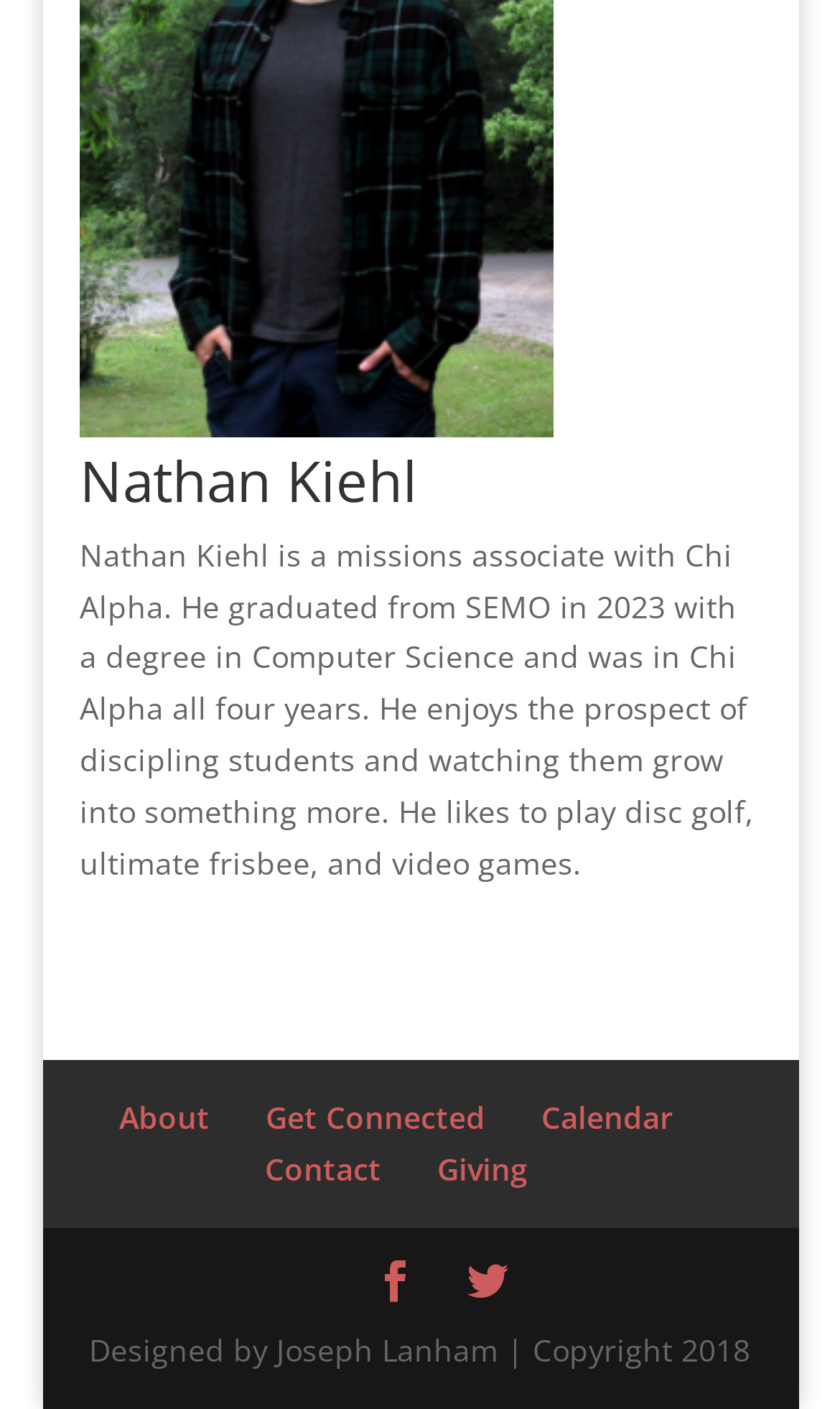What are the two icons at the bottom of the page?
Please respond to the question with a detailed and well-explained answer.

The two links '' and '' at the bottom of the page are likely social media icons, as they are commonly used to represent social media platforms.